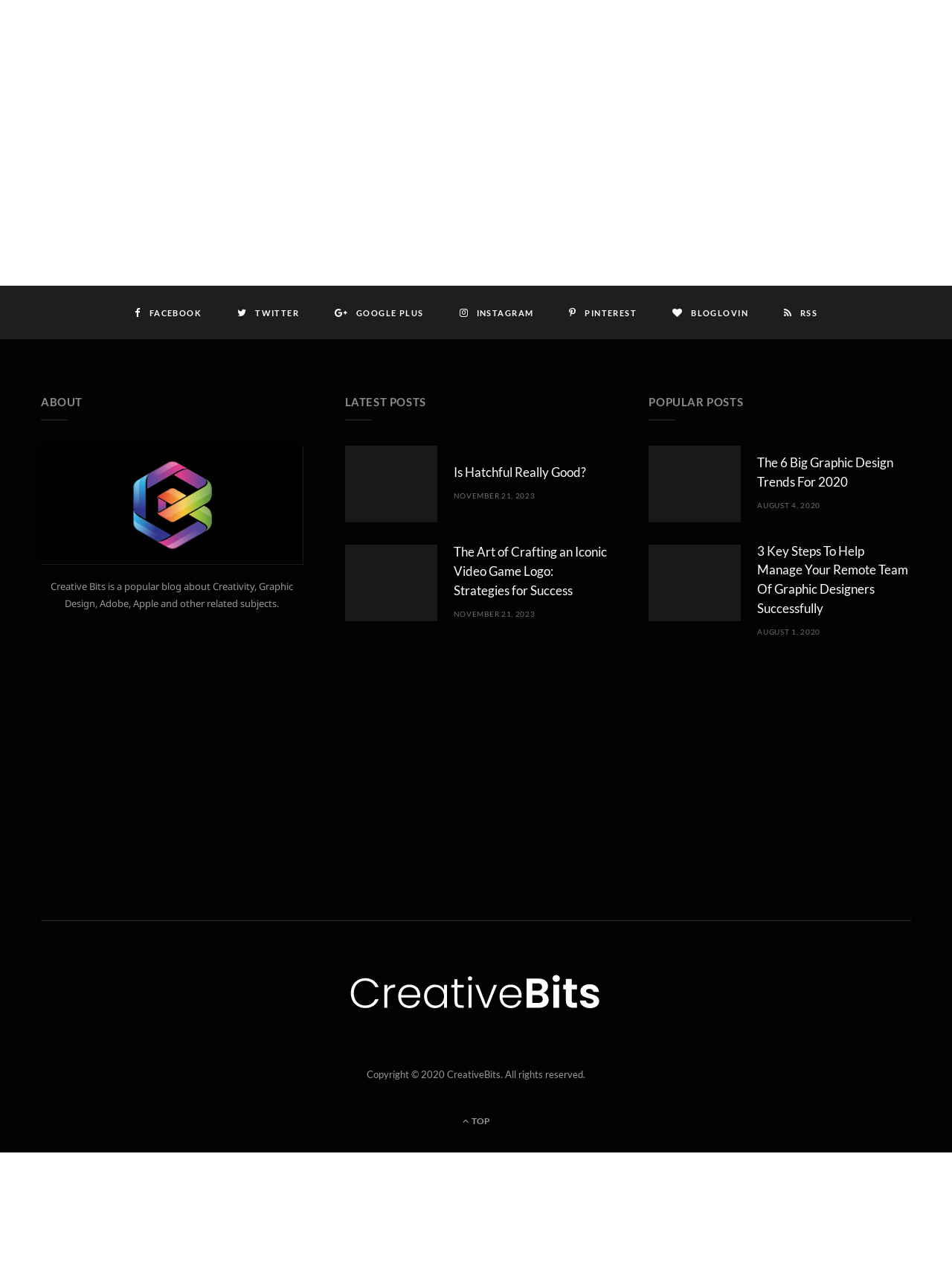Please identify the bounding box coordinates of the region to click in order to complete the given instruction: "Click on the Facebook link". The coordinates should be four float numbers between 0 and 1, i.e., [left, top, right, bottom].

[0.141, 0.242, 0.212, 0.249]